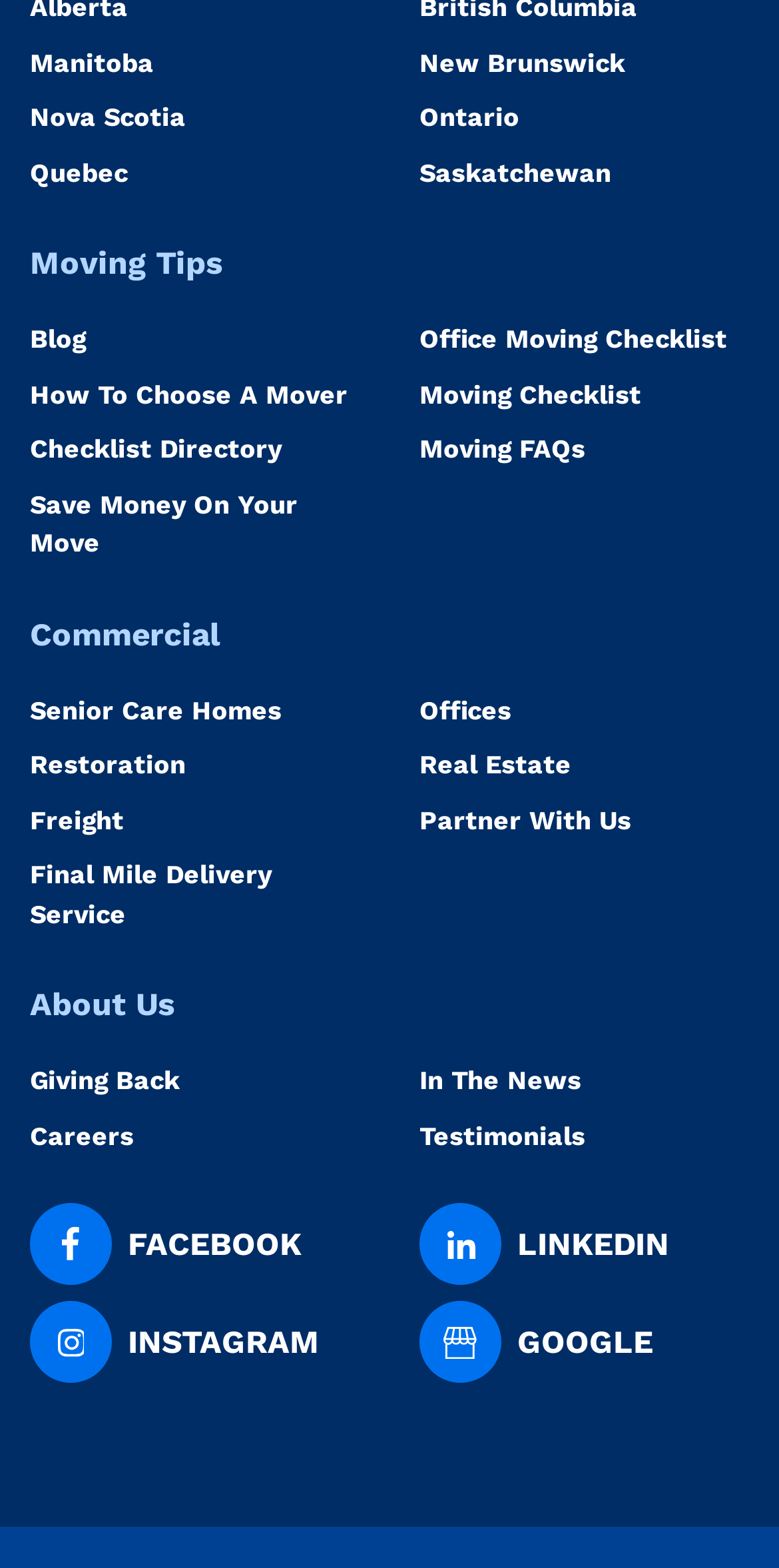Determine the bounding box coordinates for the clickable element to execute this instruction: "Visit the Commercial page". Provide the coordinates as four float numbers between 0 and 1, i.e., [left, top, right, bottom].

[0.038, 0.392, 0.282, 0.416]